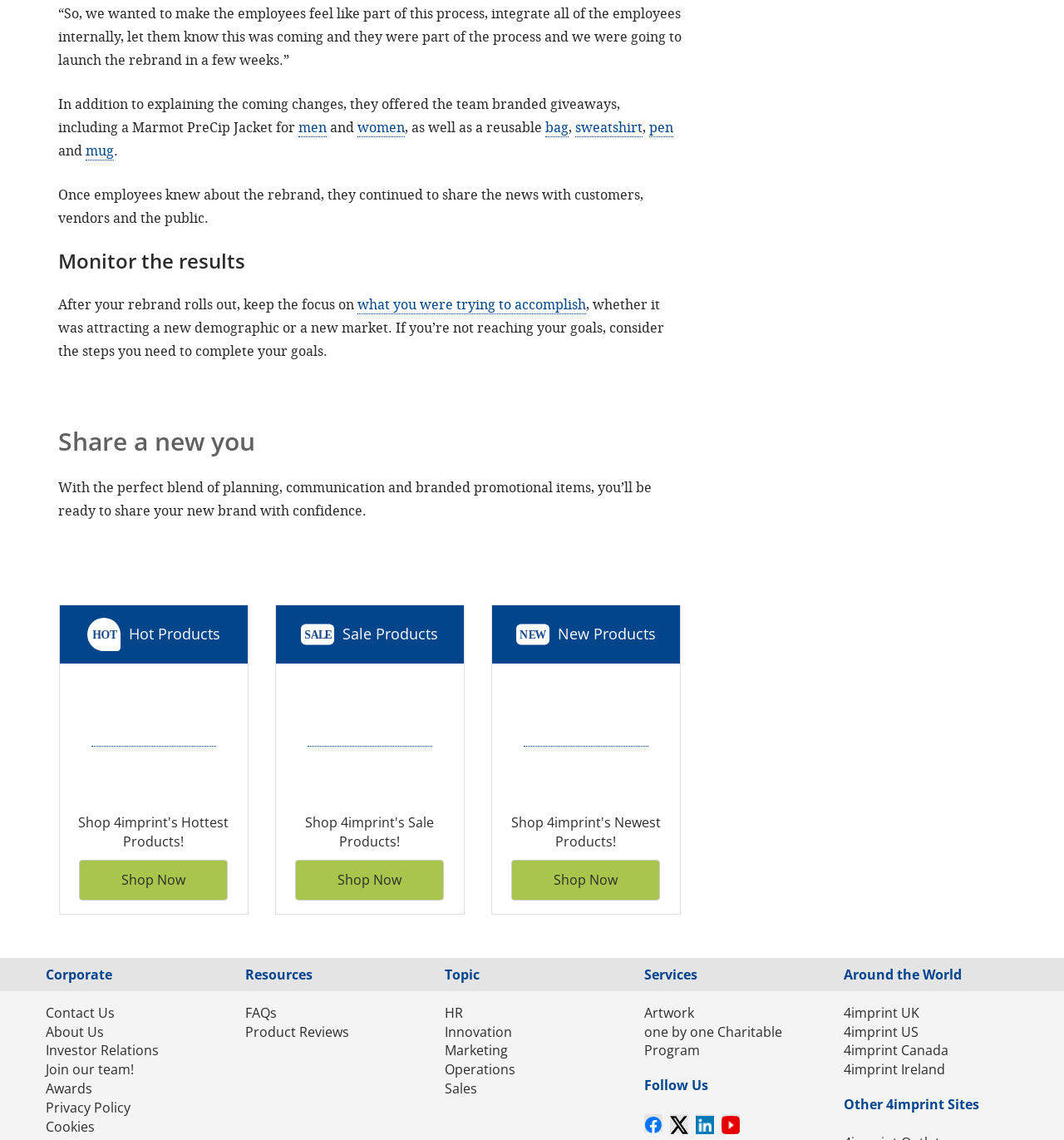Please give a concise answer to this question using a single word or phrase: 
What type of products does 4imprint offer?

promotional items